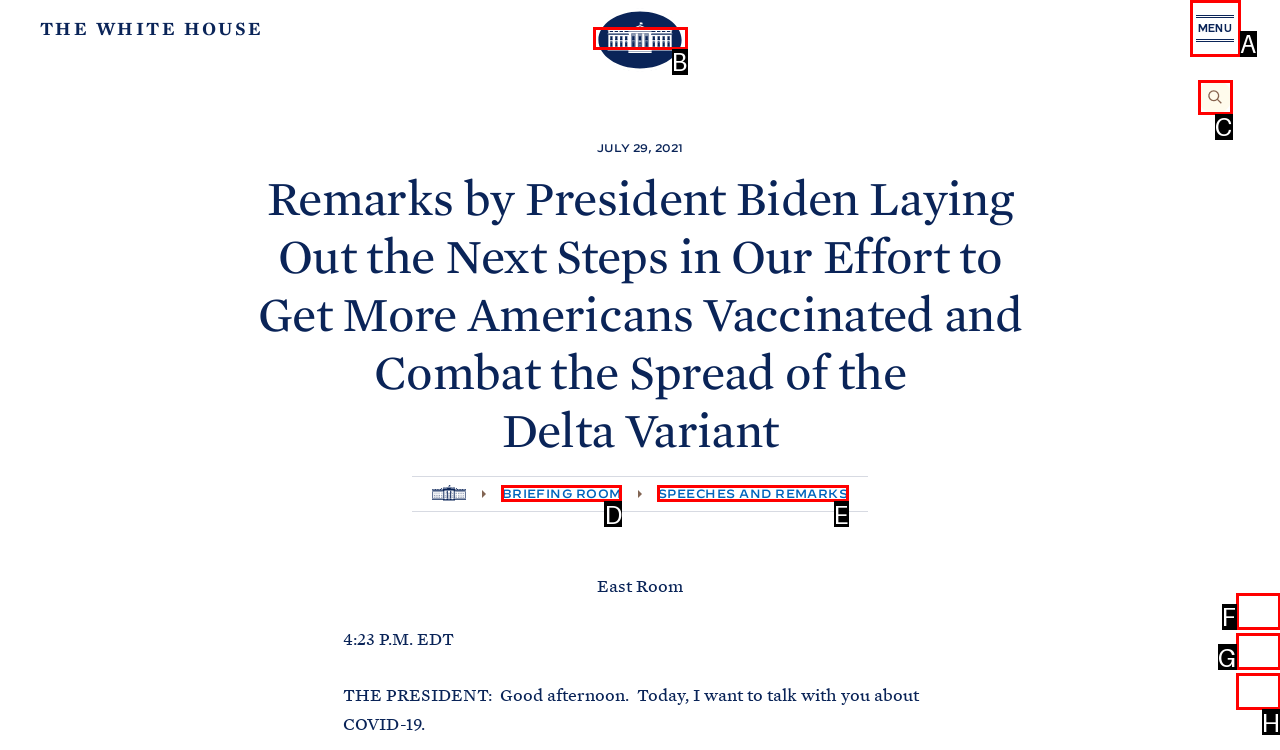Which HTML element should be clicked to fulfill the following task: Share this page on Facebook?
Reply with the letter of the appropriate option from the choices given.

F